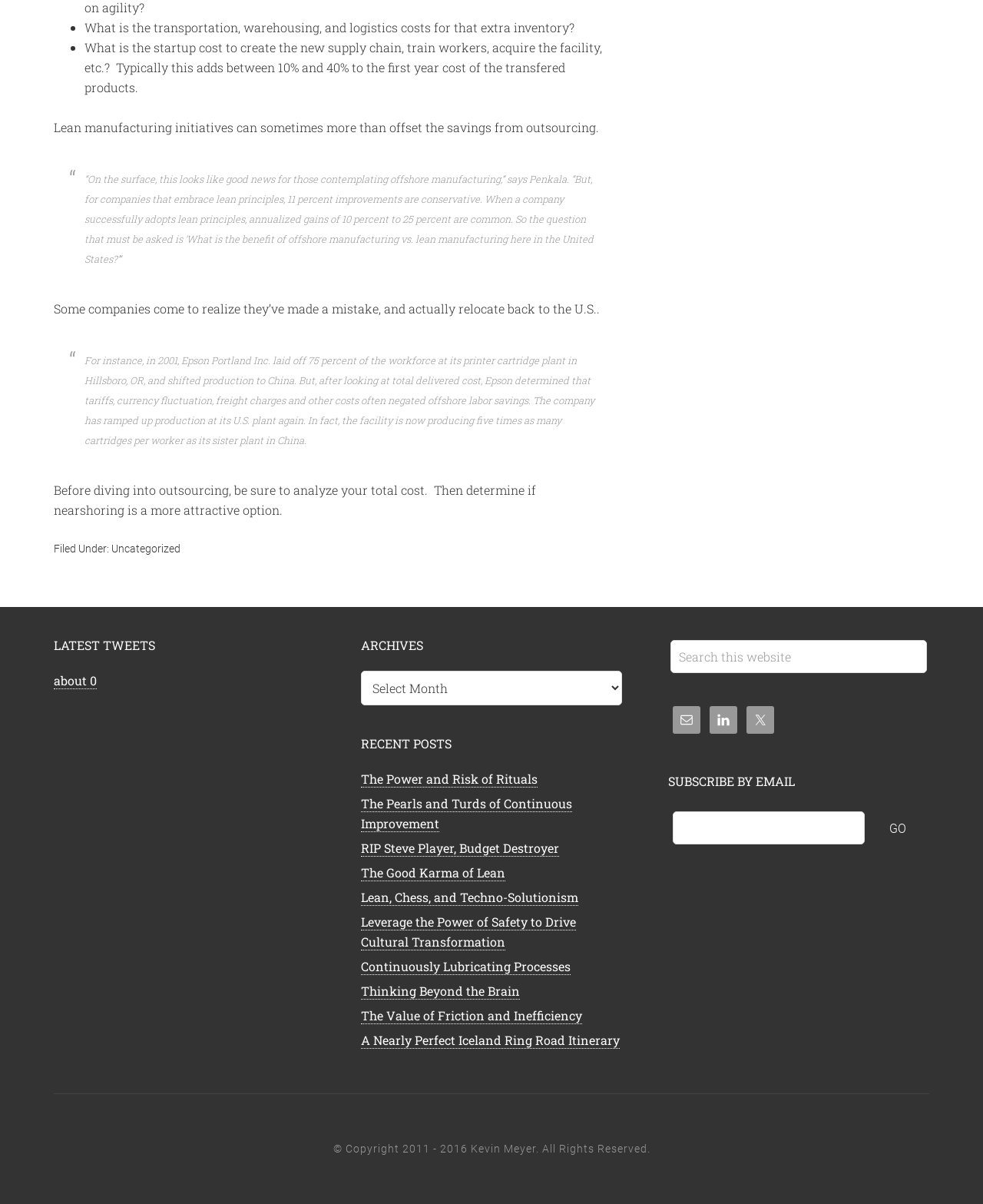What is the category of the post 'The Power and Risk of Rituals'?
Provide a detailed answer to the question using information from the image.

The post 'The Power and Risk of Rituals' is listed under the 'RECENT POSTS' section, and it does not have a specific category assigned to it. However, the 'Filed Under:' section at the bottom of the webpage suggests that the category of the post is 'Uncategorized'.